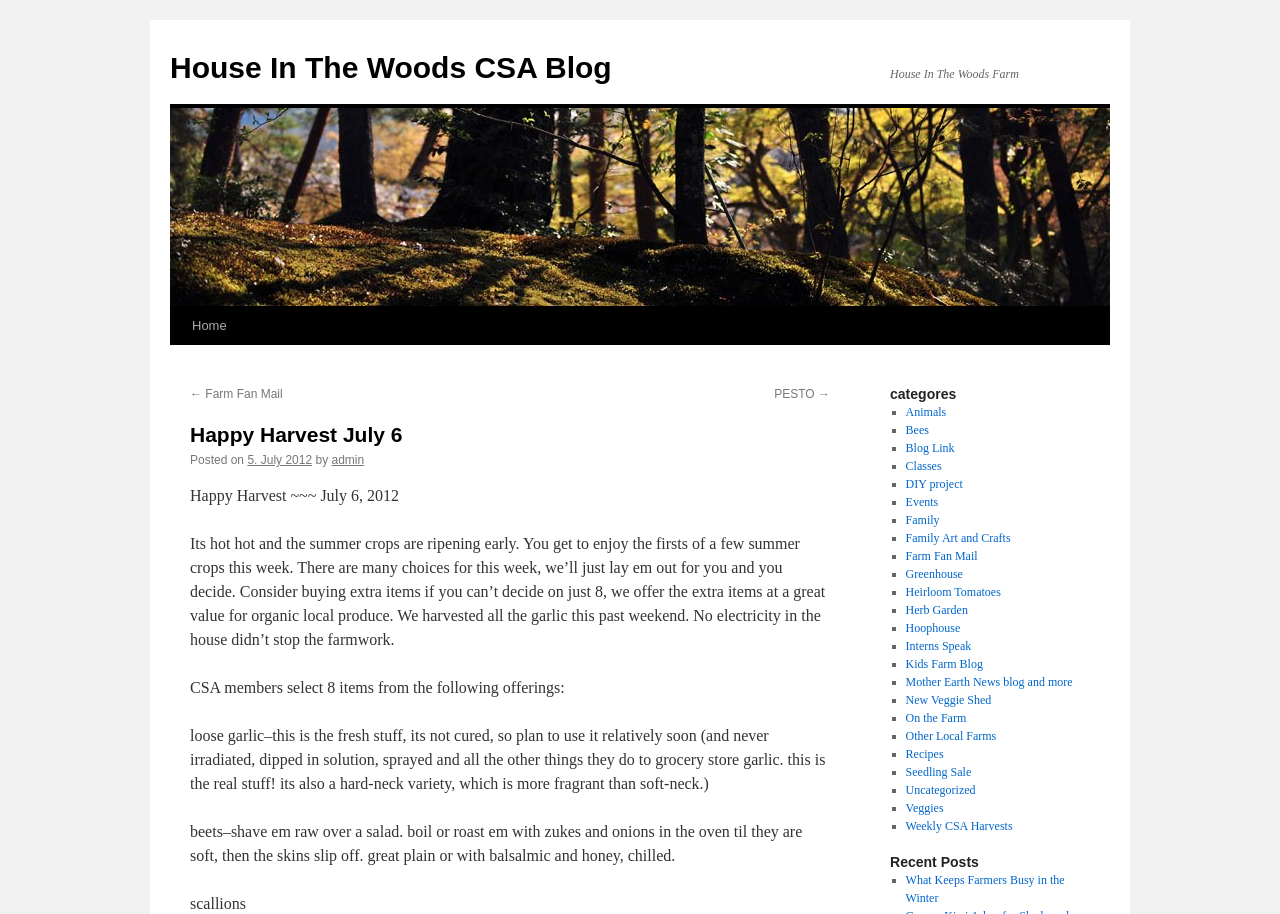Using the provided description fishonhappyhooker@gmail.com, find the bounding box coordinates for the UI element. Provide the coordinates in (top-left x, top-left y, bottom-right x, bottom-right y) format, ensuring all values are between 0 and 1.

None